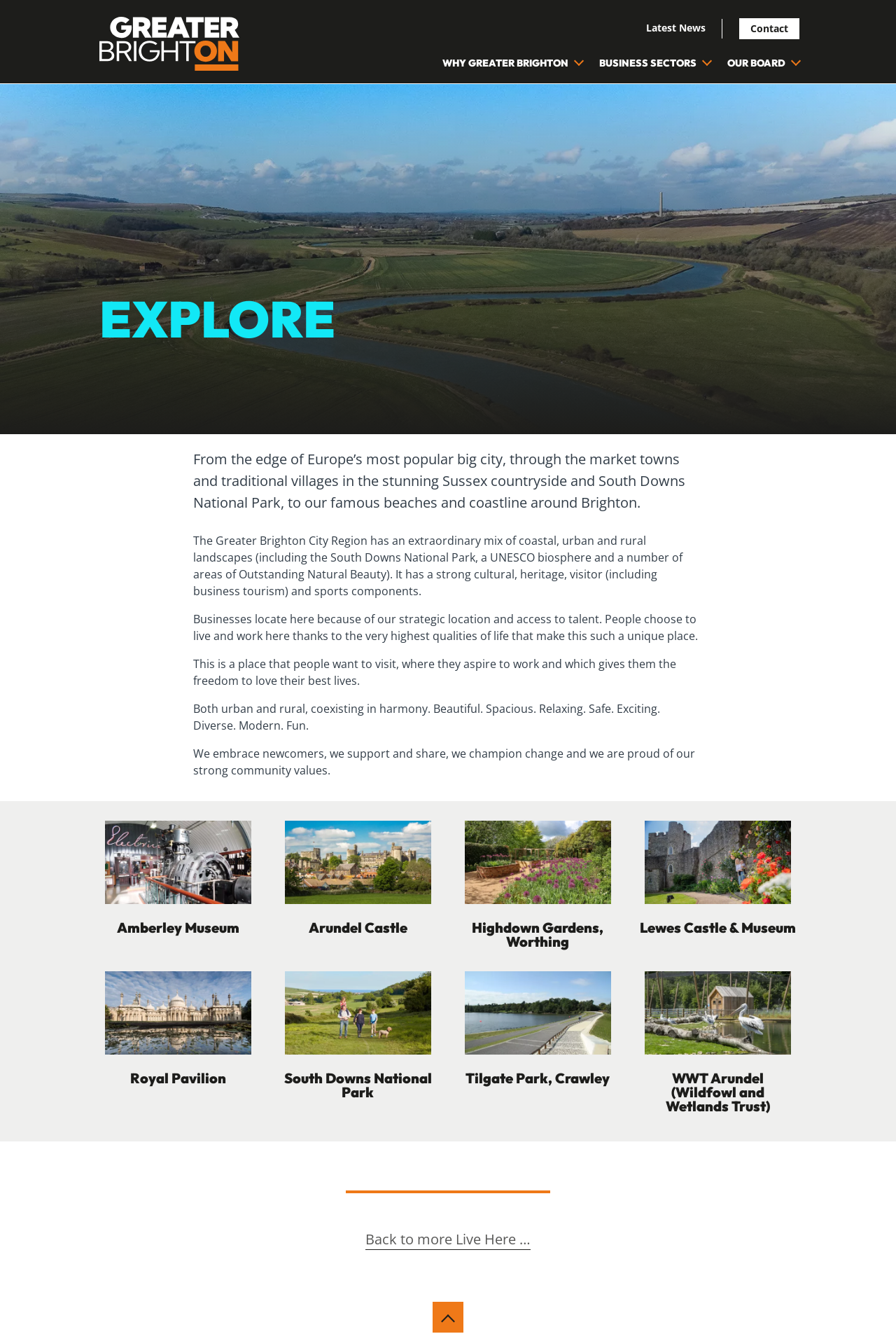Determine the bounding box coordinates of the element that should be clicked to execute the following command: "Explore 'BUSINESS SECTORS'".

[0.669, 0.042, 0.777, 0.053]